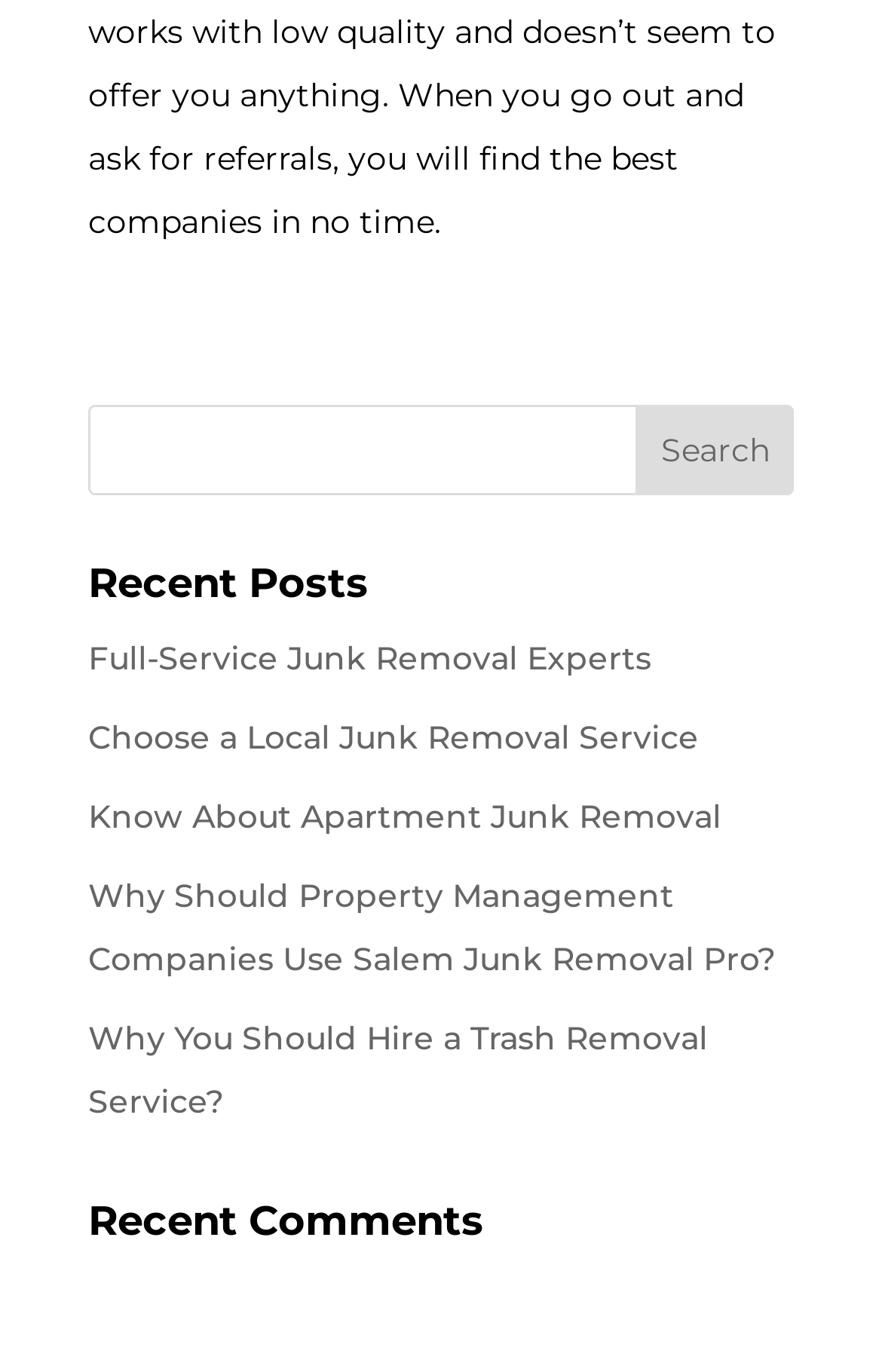Please find the bounding box coordinates in the format (top-left x, top-left y, bottom-right x, bottom-right y) for the given element description. Ensure the coordinates are floating point numbers between 0 and 1. Description: Know About Apartment Junk Removal

[0.1, 0.58, 0.818, 0.609]